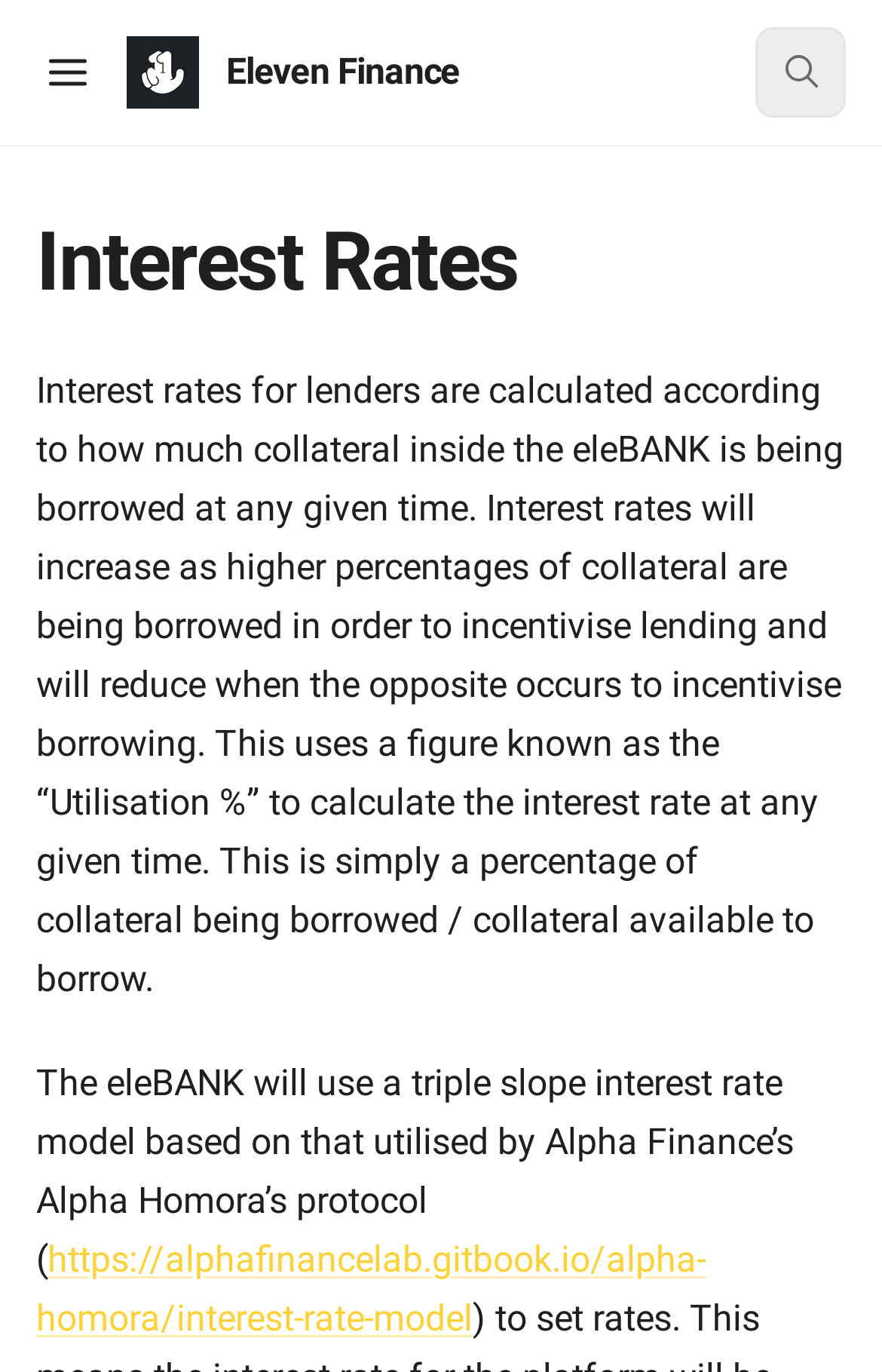What is the purpose of interest rates?
Refer to the image and provide a concise answer in one word or phrase.

Incentivise lending and borrowing